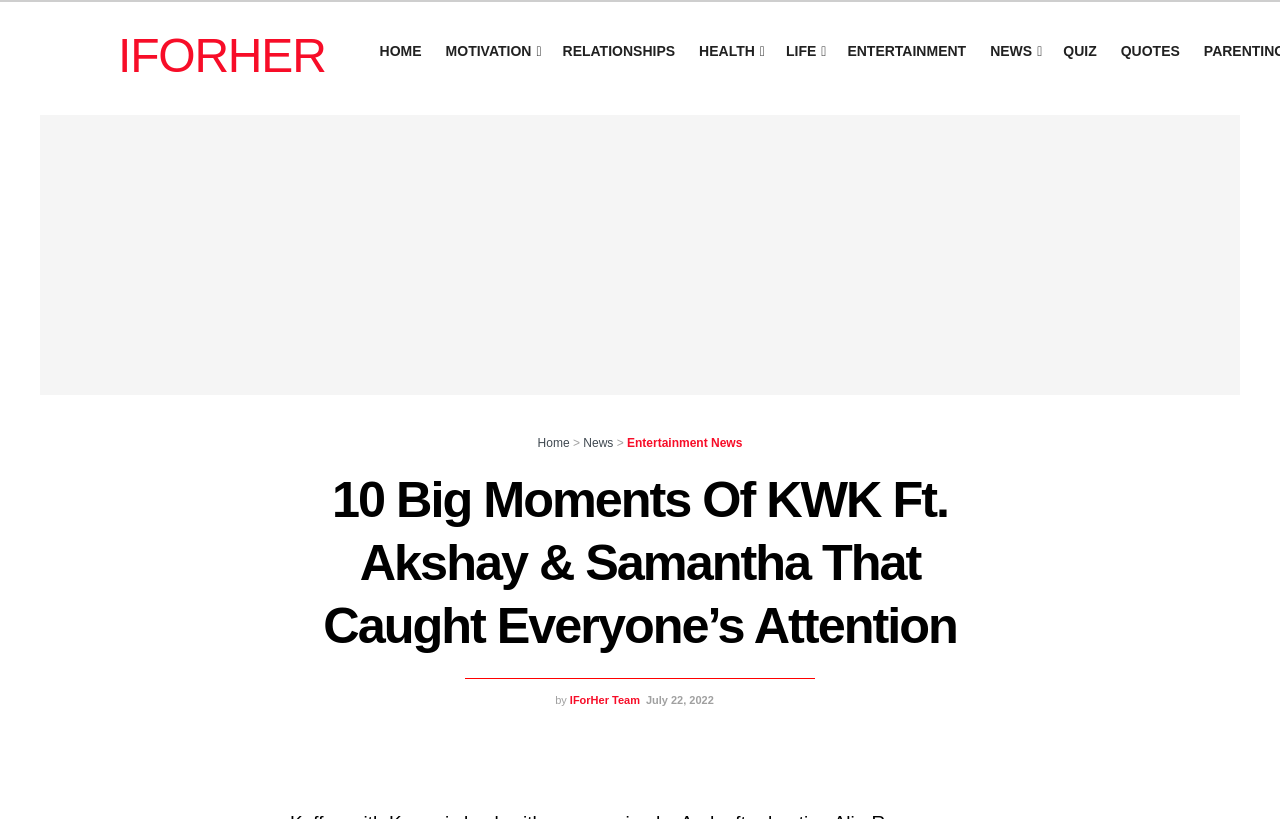What is the category of the article?
Based on the image, provide your answer in one word or phrase.

Entertainment News